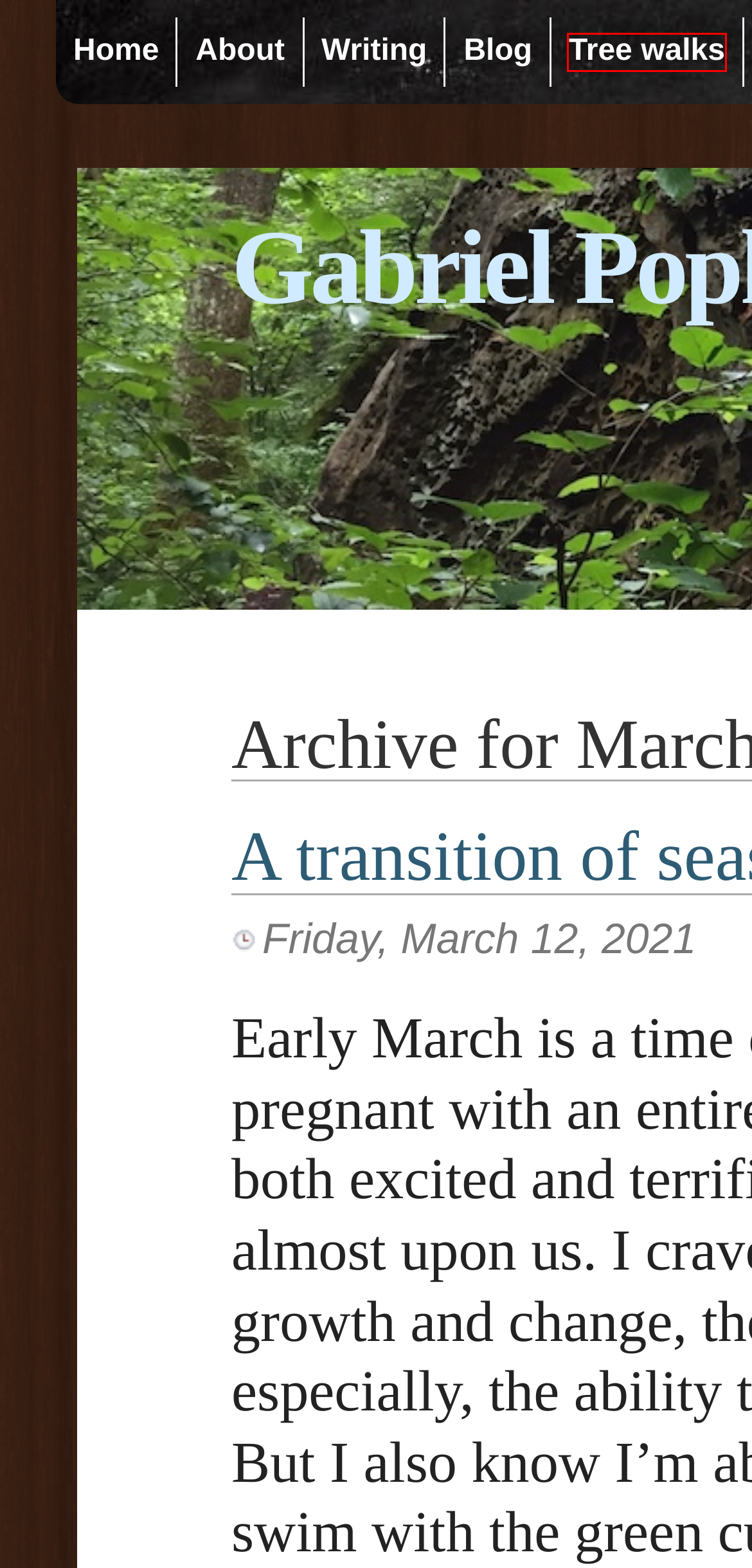You have a screenshot of a webpage with a red bounding box highlighting a UI element. Your task is to select the best webpage description that corresponds to the new webpage after clicking the element. Here are the descriptions:
A. Gabriel Popkin
B. Gabriel Popkin » Tree walks
C. Gabriel Popkin » Writing
D. Gabriel Popkin » A transition of seasons and a loss of innocence
E. Gabriel Popkin » 2022 » August
F. Gabriel Popkin » 2021 » April
G. Gabriel Popkin » Blog
H. Gabriel Popkin » About

B